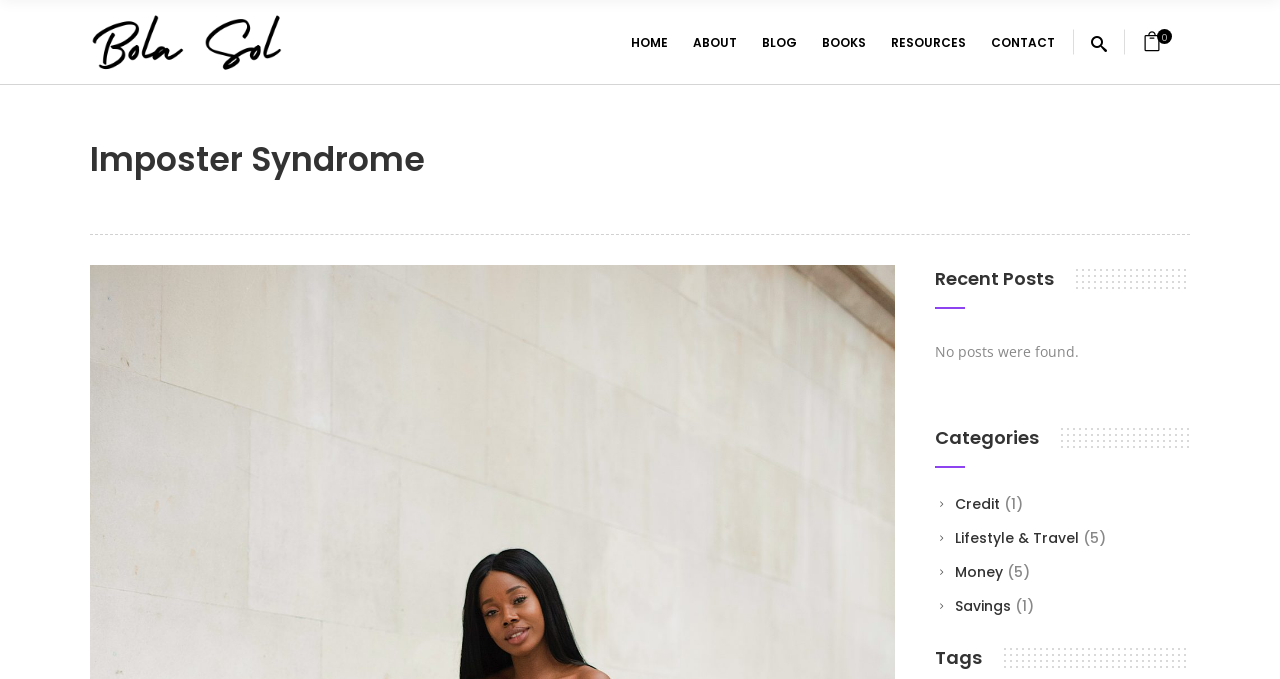Describe all significant elements and features of the webpage.

The webpage is about Imposter Syndrome, with a focus on the author Bola Sol. At the top left corner, there is a logo consisting of three images: a light logo, a dark logo, and a logo. 

To the right of the logo, there is a navigation menu with six links: HOME, ABOUT, BLOG, BOOKS, RESOURCES, and CONTACT. These links are aligned horizontally and take up a significant portion of the top section of the page.

Below the navigation menu, there is a section with a heading "Imposter Syndrome" in a large font size. This section takes up most of the width of the page.

Further down, there is a section with a heading "Recent Posts". However, it appears that there are no posts available, as indicated by the text "No posts were found." 

Below the "Recent Posts" section, there is a section with a heading "Categories". This section contains three links: Credit, Lifestyle & Travel, and Money, along with the number of posts in each category. 

Finally, at the bottom of the page, there is a section with a heading "Tags".